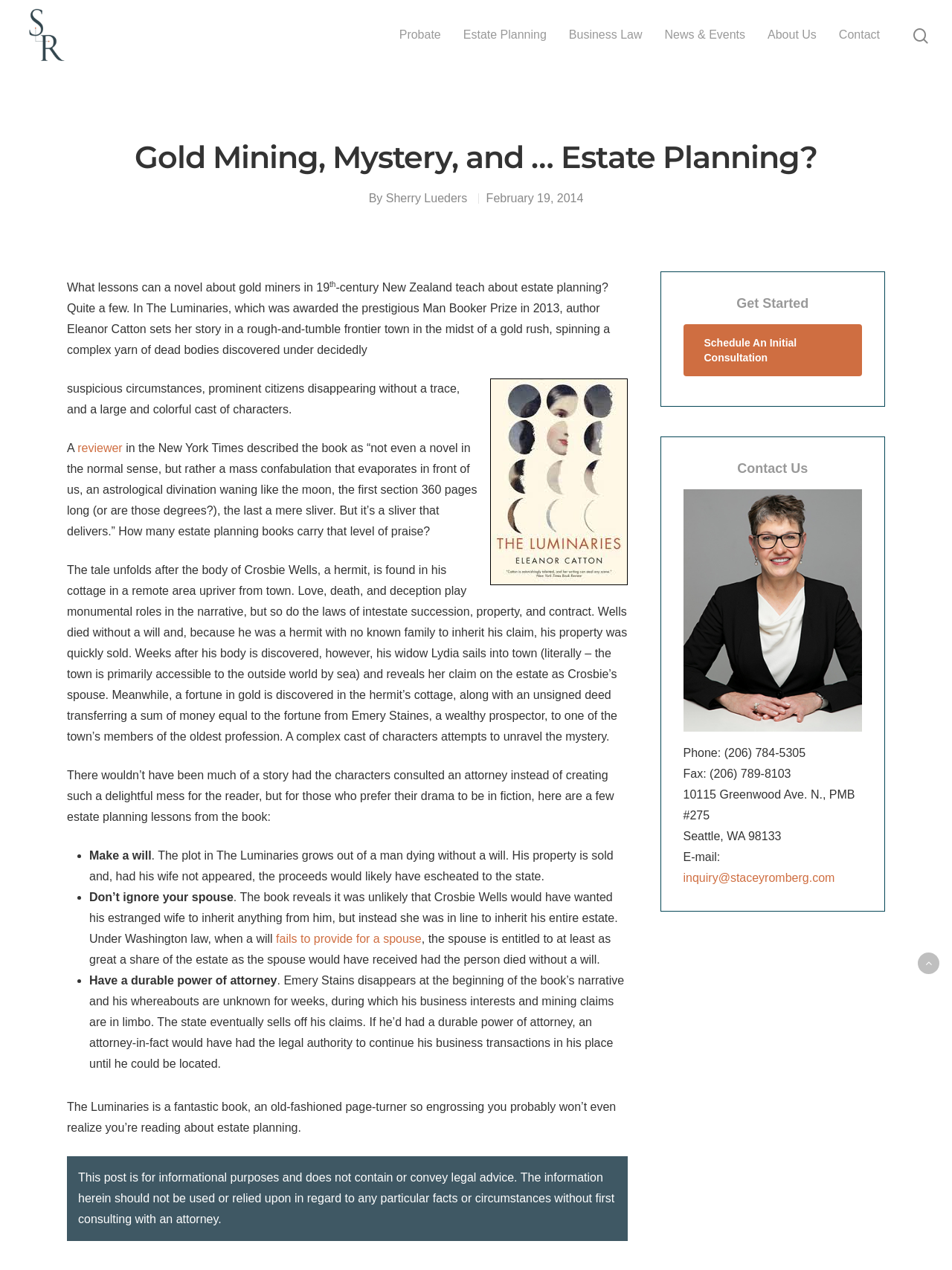Determine the bounding box coordinates of the section to be clicked to follow the instruction: "Schedule an initial consultation". The coordinates should be given as four float numbers between 0 and 1, formatted as [left, top, right, bottom].

[0.718, 0.255, 0.905, 0.296]